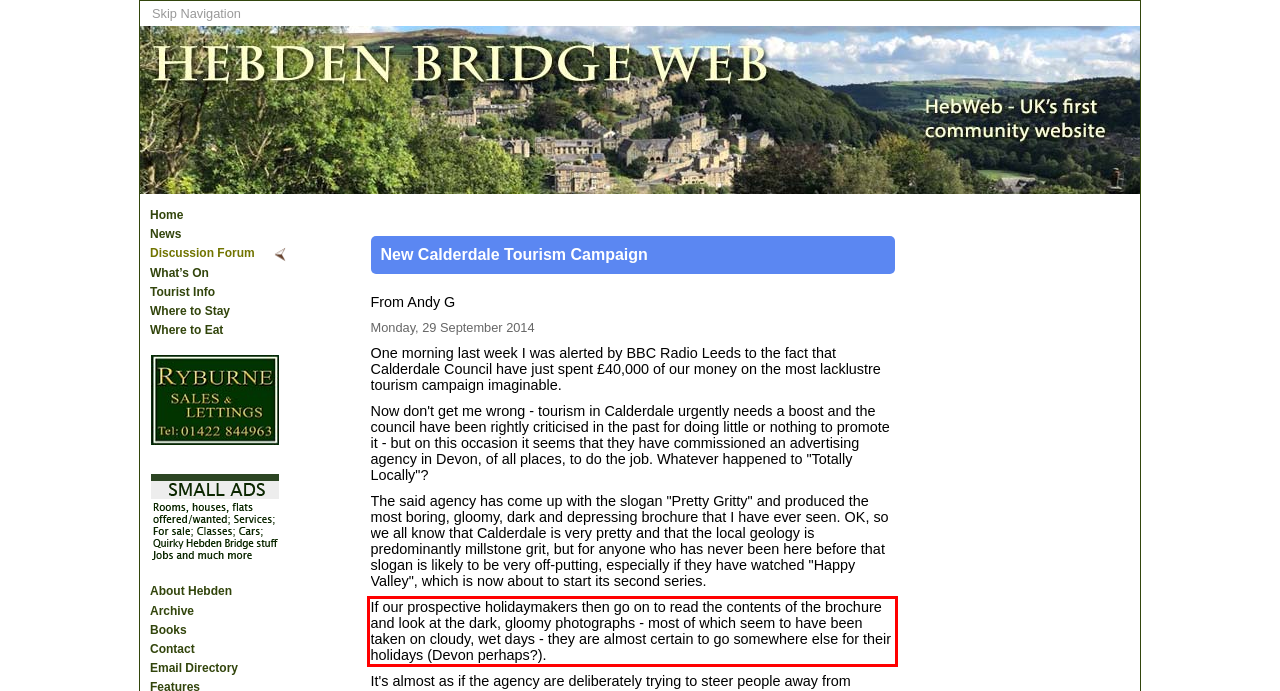Look at the webpage screenshot and recognize the text inside the red bounding box.

If our prospective holidaymakers then go on to read the contents of the brochure and look at the dark, gloomy photographs - most of which seem to have been taken on cloudy, wet days - they are almost certain to go somewhere else for their holidays (Devon perhaps?).